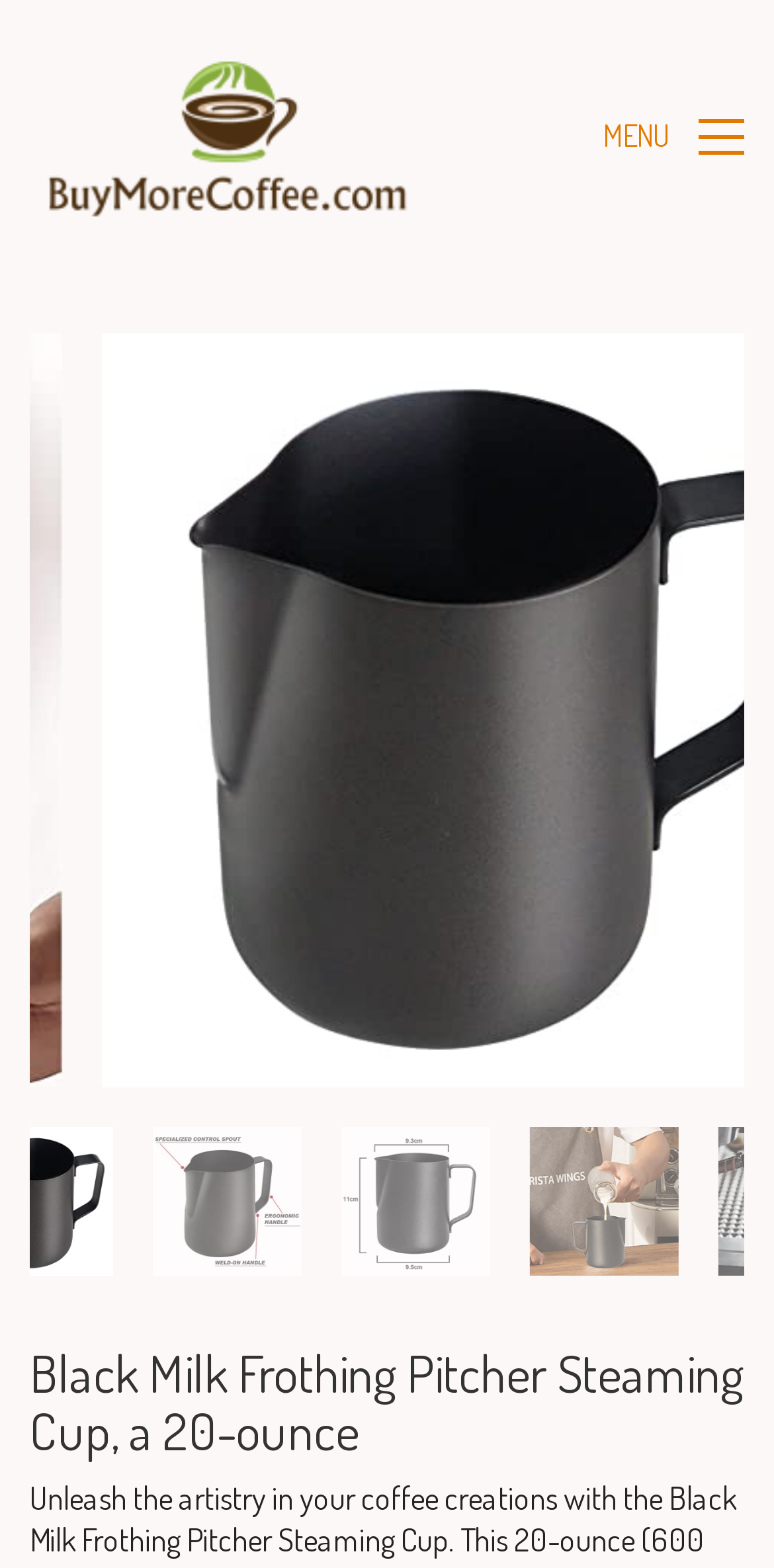Give a concise answer of one word or phrase to the question: 
What is the capacity of the product?

20-ounce